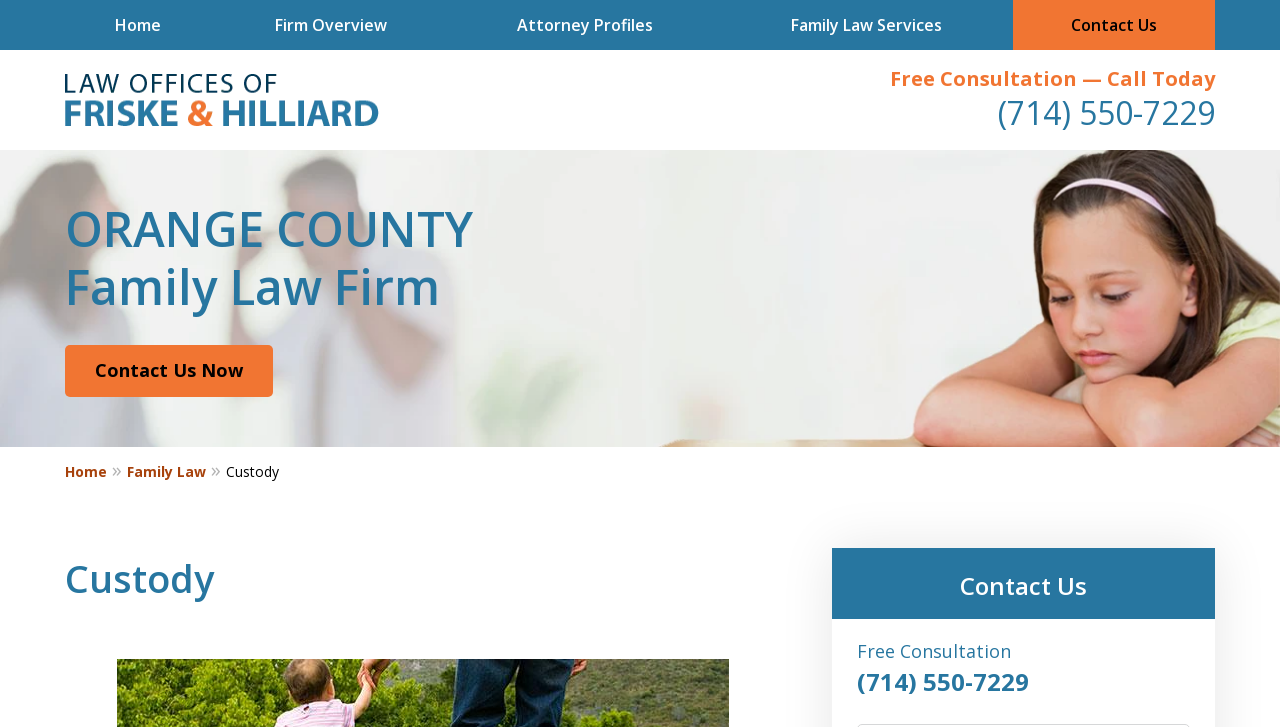Specify the bounding box coordinates for the region that must be clicked to perform the given instruction: "Click the 'Law Offices of Friske & Hilliard' link".

[0.051, 0.101, 0.296, 0.174]